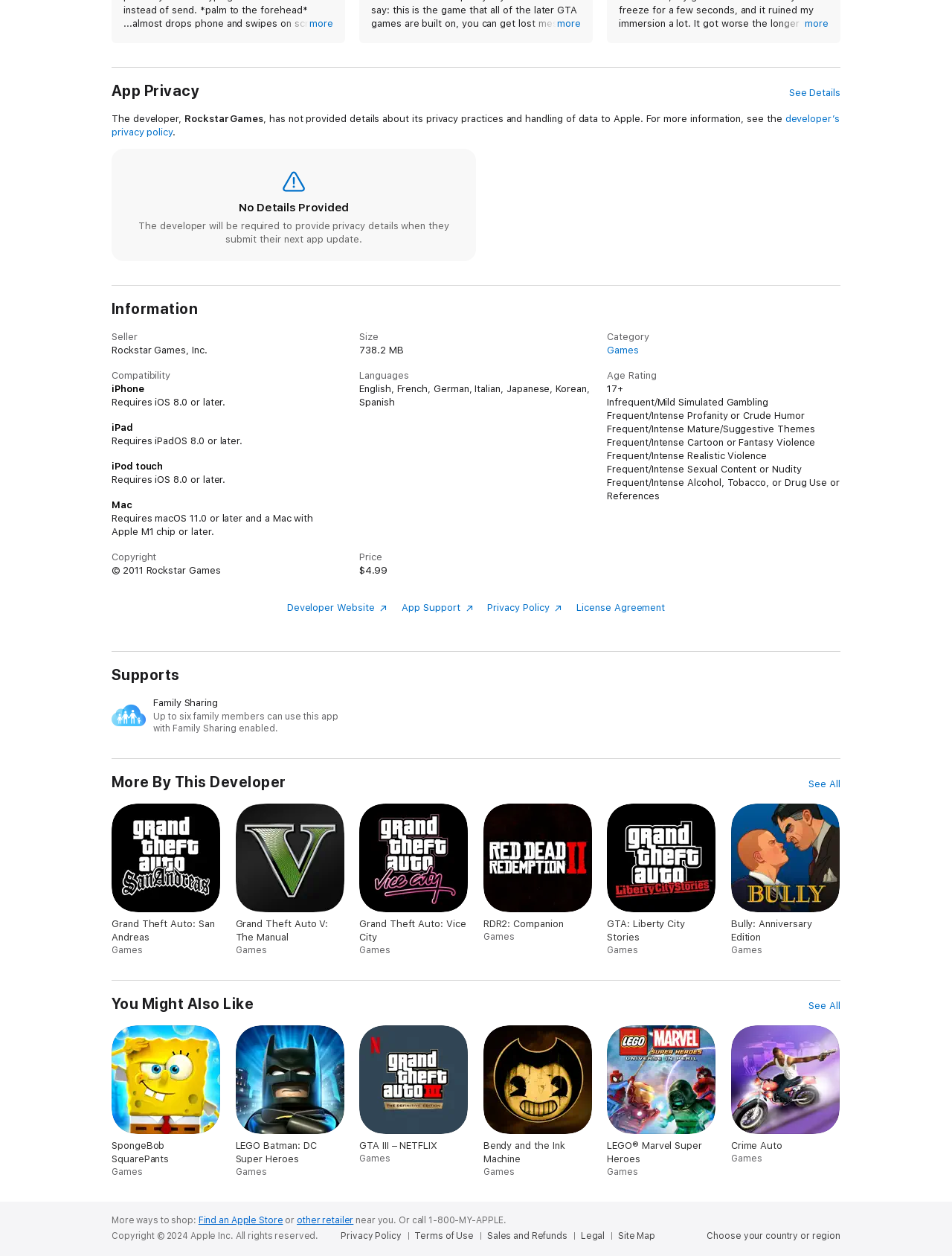Can you determine the bounding box coordinates of the area that needs to be clicked to fulfill the following instruction: "Learn more about the game's category"?

[0.638, 0.274, 0.671, 0.283]